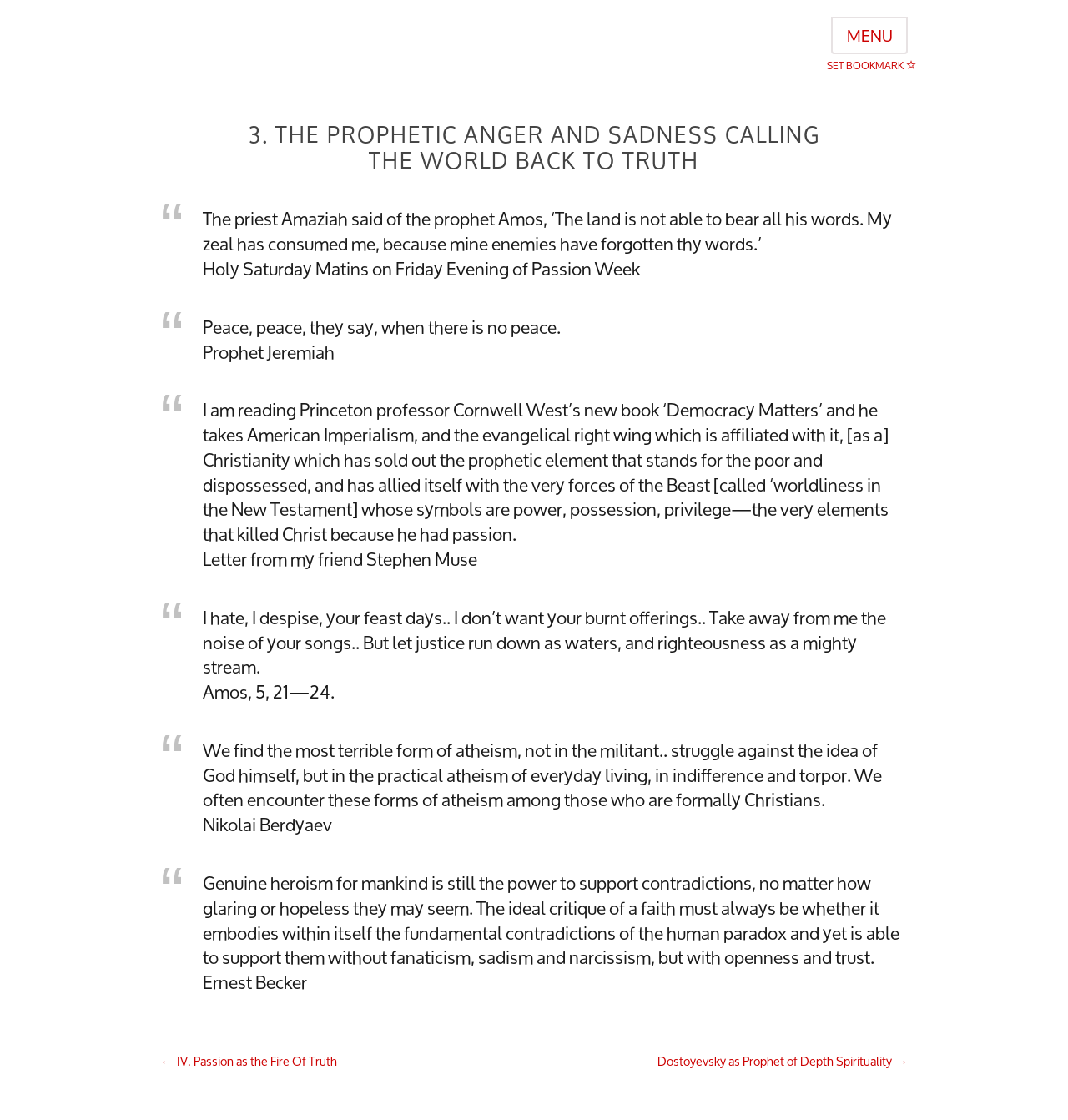Provide a short answer to the following question with just one word or phrase: What is the text of the first blockquote?

The priest Amaziah said of the prophet Amos...